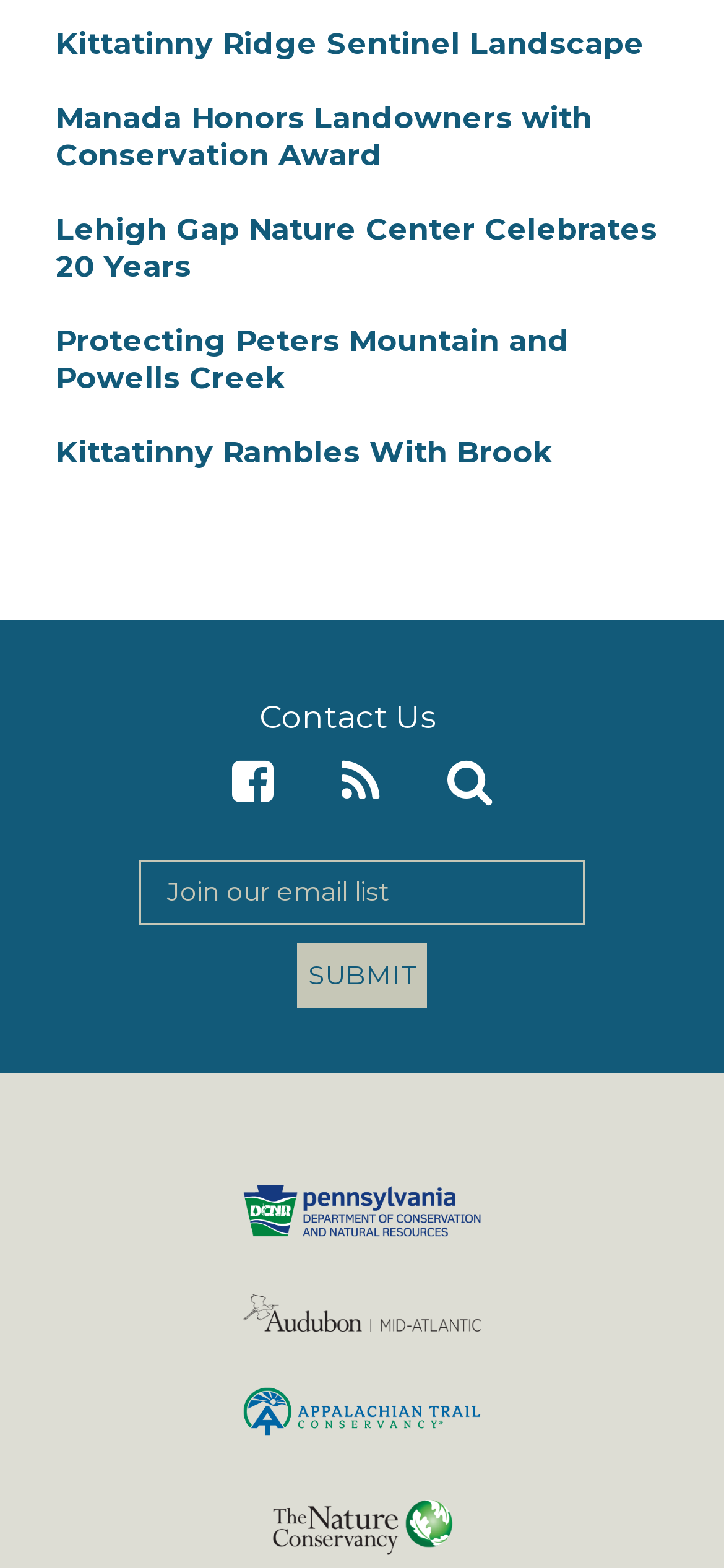Locate the bounding box coordinates of the element to click to perform the following action: 'Follow on Facebook'. The coordinates should be given as four float values between 0 and 1, in the form of [left, top, right, bottom].

[0.282, 0.479, 0.415, 0.517]